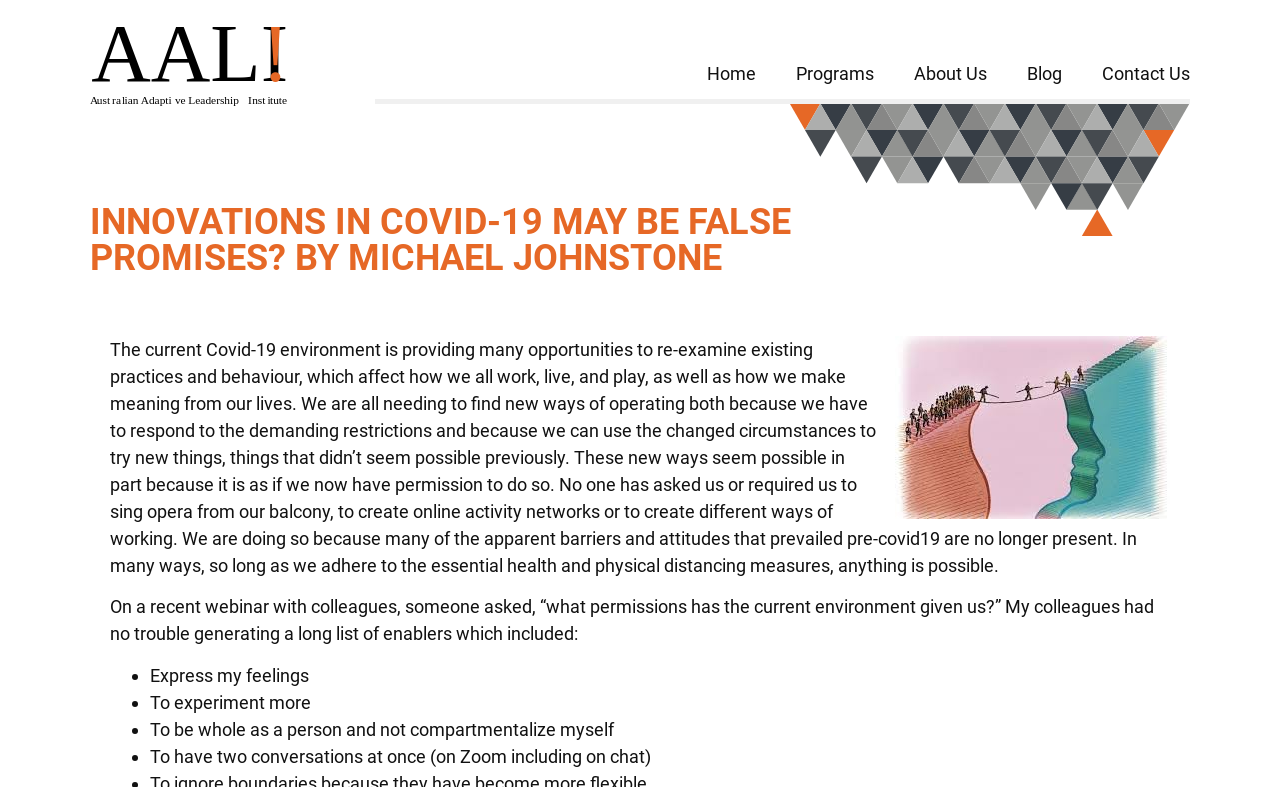How many links are present in the top navigation bar?
Please answer using one word or phrase, based on the screenshot.

5